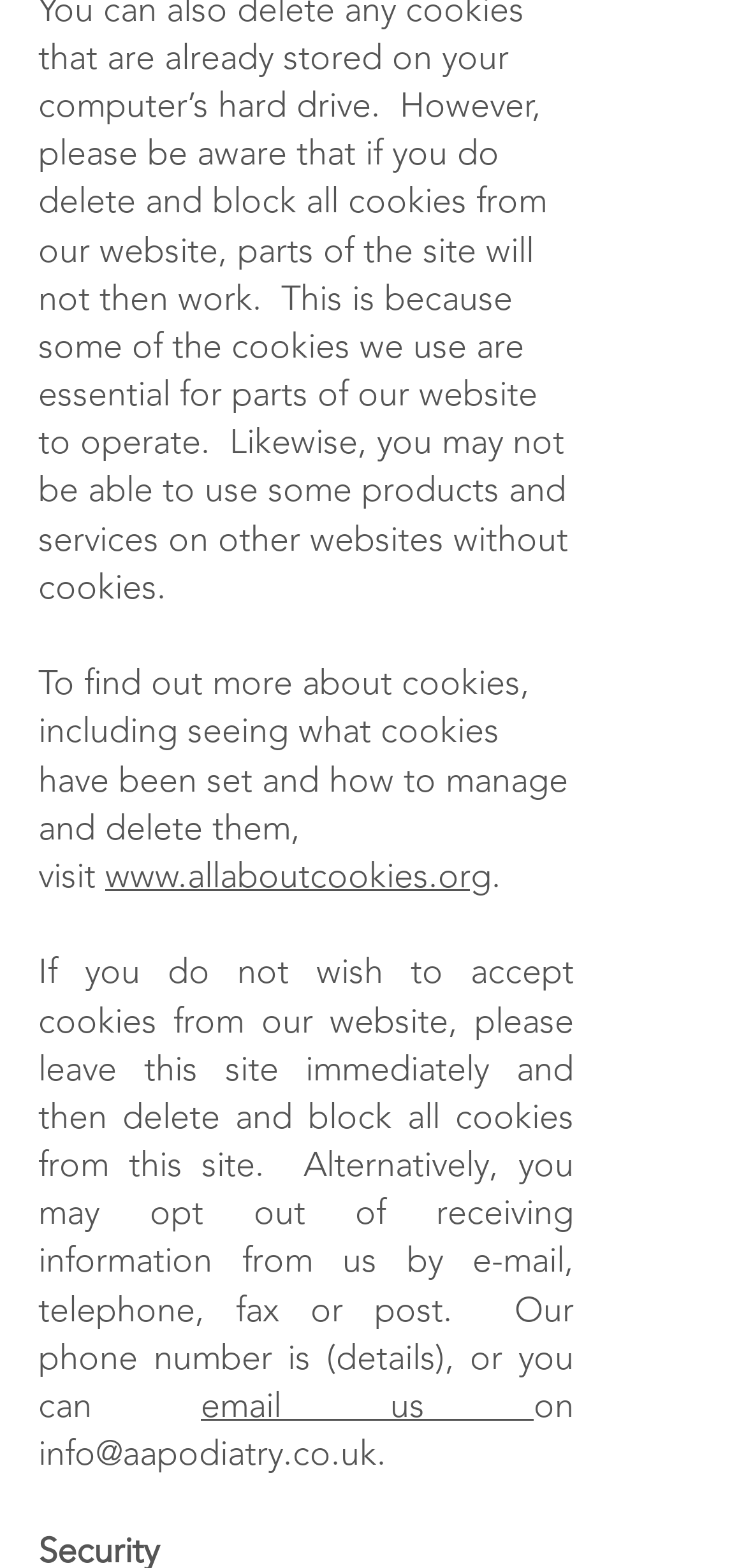From the webpage screenshot, predict the bounding box of the UI element that matches this description: "info@aapodiatry.co.uk".

[0.051, 0.914, 0.505, 0.94]